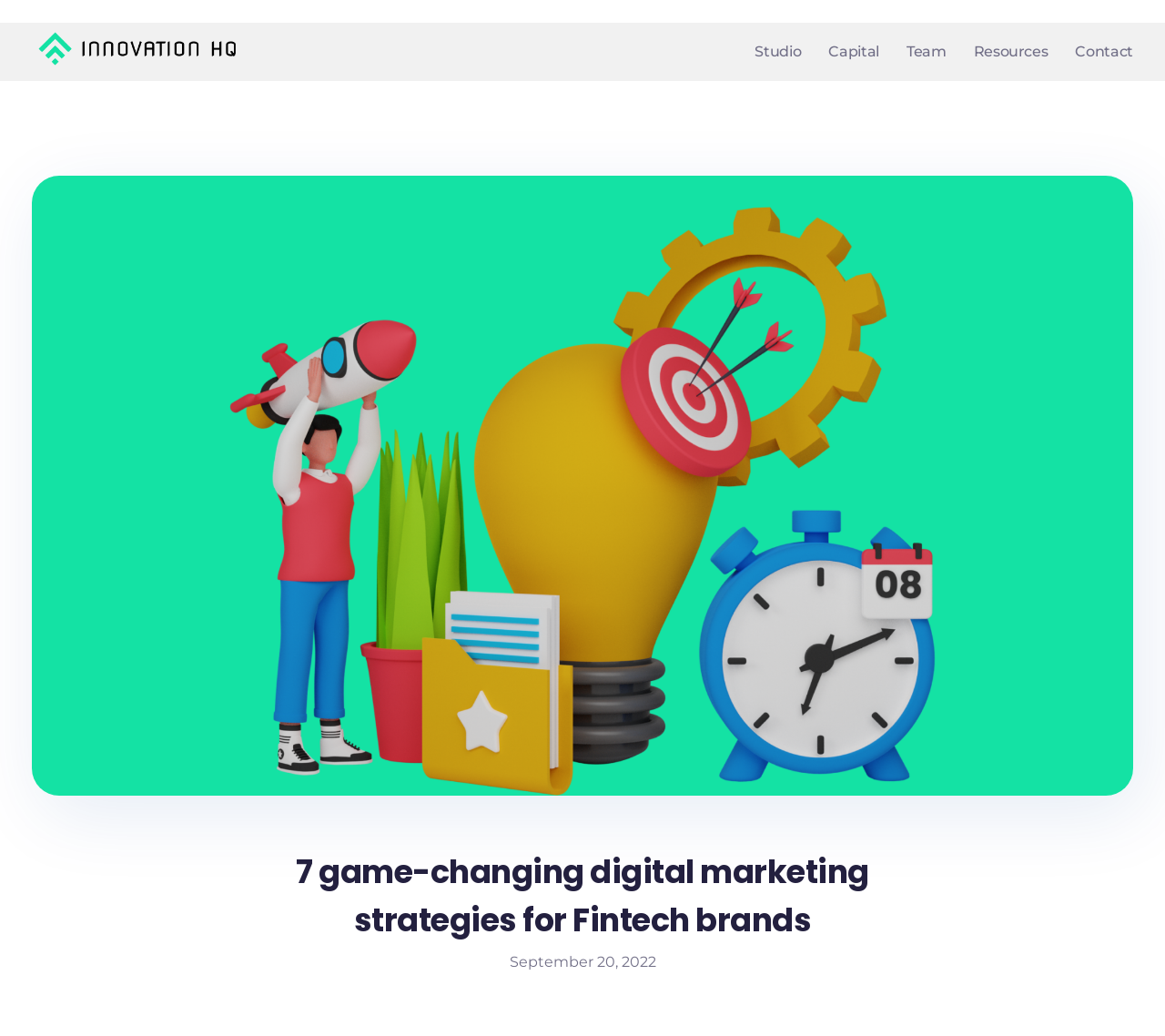What is the logo of IHQ Ventures?
Craft a detailed and extensive response to the question.

The logo of IHQ Ventures is IHQ Logo-2, which is a white background image located at the top left corner of the webpage, with a bounding box of [0.027, 0.024, 0.208, 0.07].